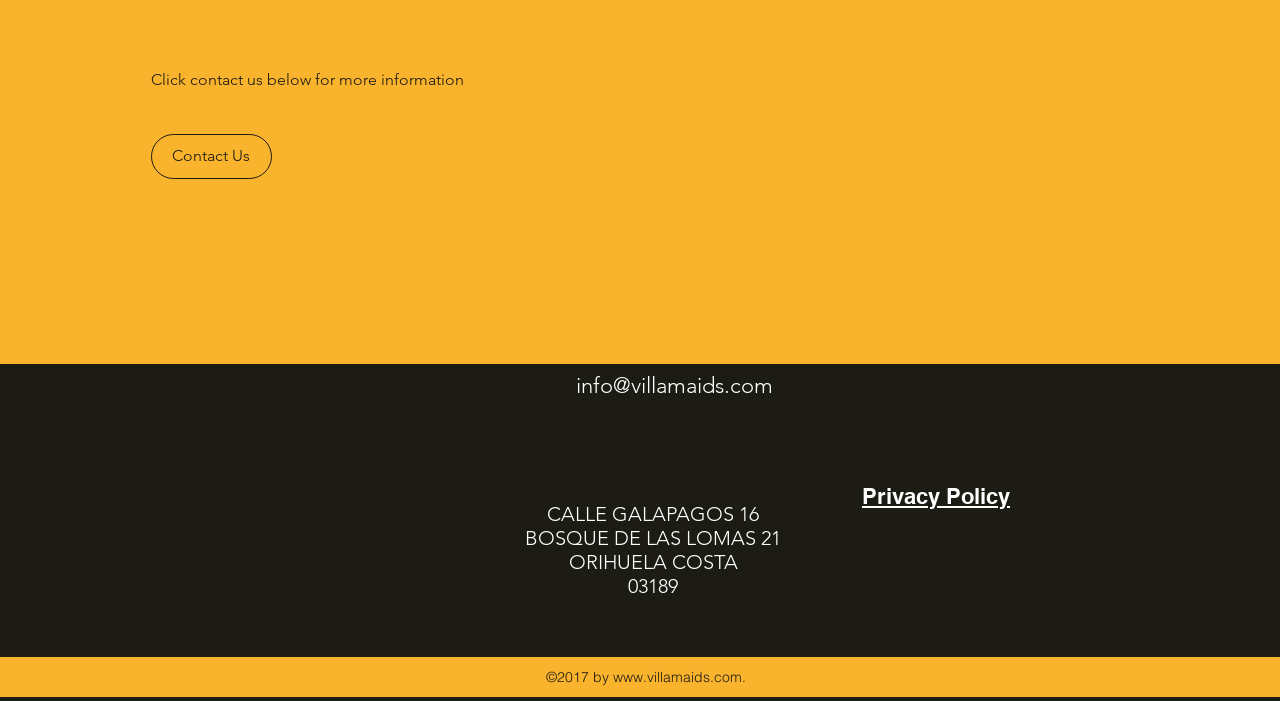What is the year of copyright?
Please look at the screenshot and answer in one word or a short phrase.

2017